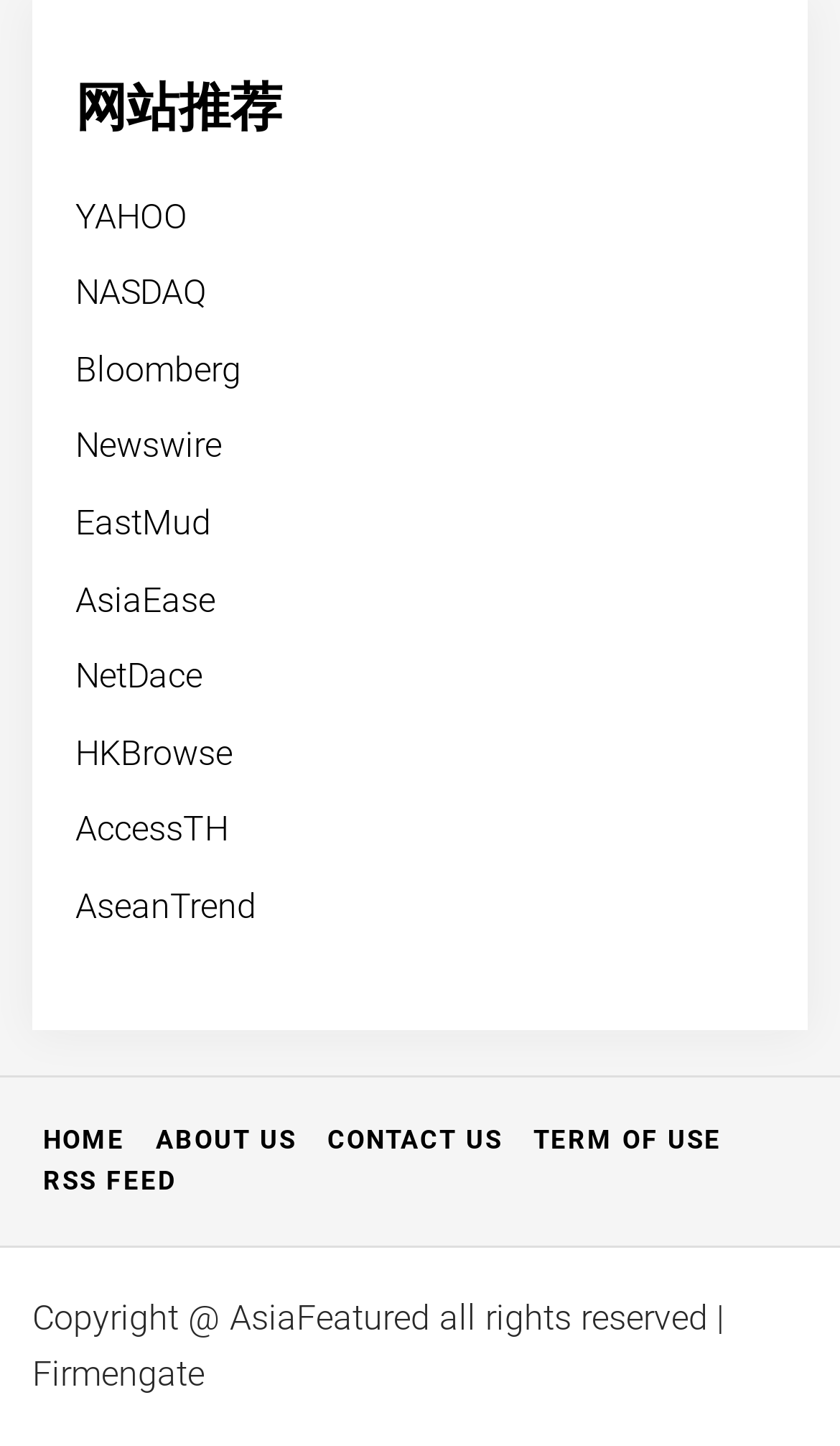Provide your answer in one word or a succinct phrase for the question: 
How many navigation links are there in the bottom section?

5